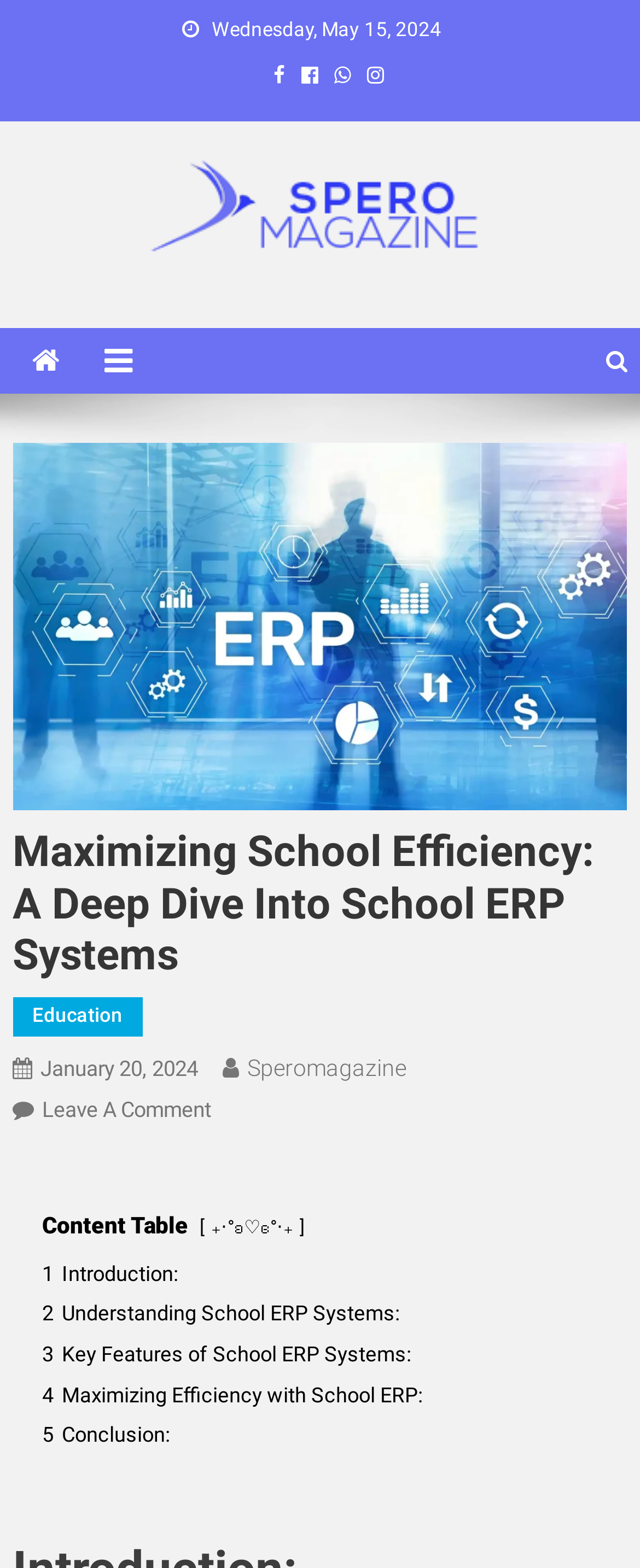Give an extensive and precise description of the webpage.

The webpage appears to be an article from Spero Magazine, with the title "Maximizing School Efficiency: A Deep Dive into School ERP Systems". At the top, there is a date "Wednesday, May 15, 2024" and a row of social media icons. Below the title, there is a link to the magazine's homepage and a brief description "A Content Portal".

On the left side, there is a vertical menu with links to various sections of the article, including "Introduction", "Understanding School ERP Systems", "Key Features of School ERP Systems", "Maximizing Efficiency with School ERP", and "Conclusion". Each section is denoted by a number and a brief title.

To the right of the menu, there is a large image related to School ERP systems, which takes up most of the page's width. Above the image, there are links to categories "Education" and a date "January 20, 2024". There is also a link to leave a comment on the article.

Below the image, there is a table of contents with links to each section of the article, denoted by a symbol "₊‧°𐐪♡𐑂°‧₊". The article's content is divided into sections, each with a heading and a brief summary.